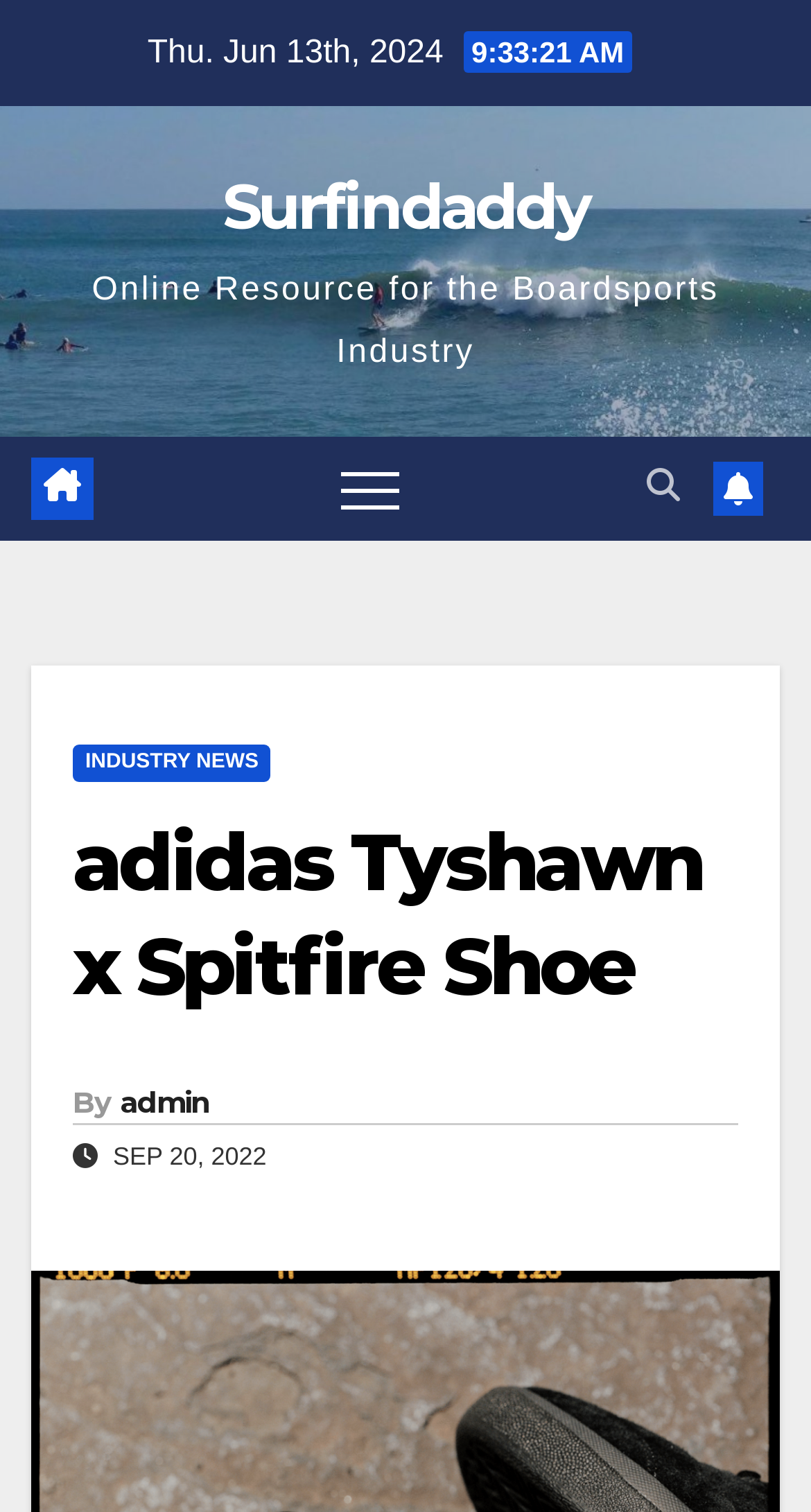Give a succinct answer to this question in a single word or phrase: 
What is the current day of the week?

Thursday